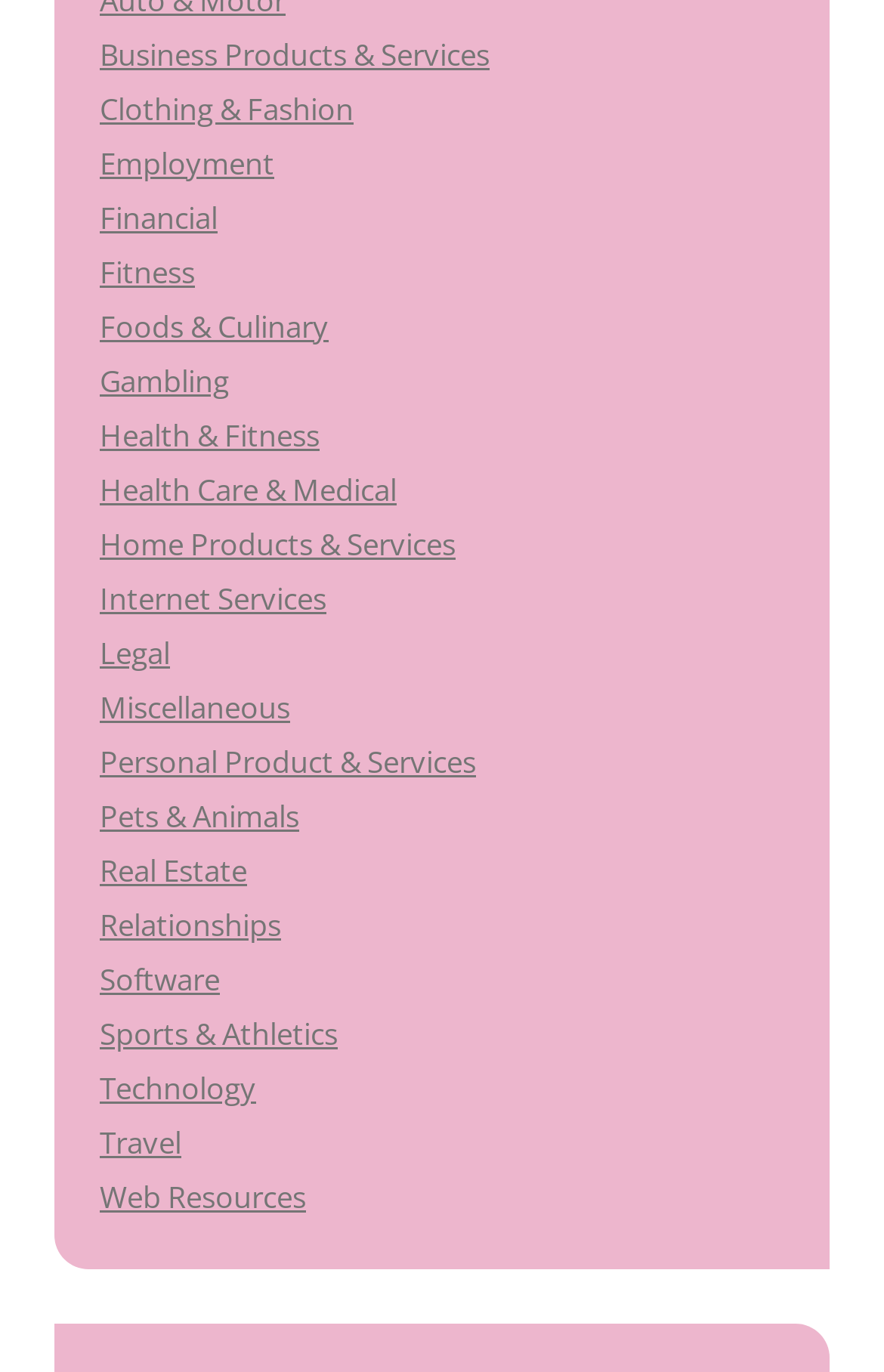Highlight the bounding box coordinates of the element that should be clicked to carry out the following instruction: "View Health & Fitness services". The coordinates must be given as four float numbers ranging from 0 to 1, i.e., [left, top, right, bottom].

[0.113, 0.302, 0.362, 0.332]